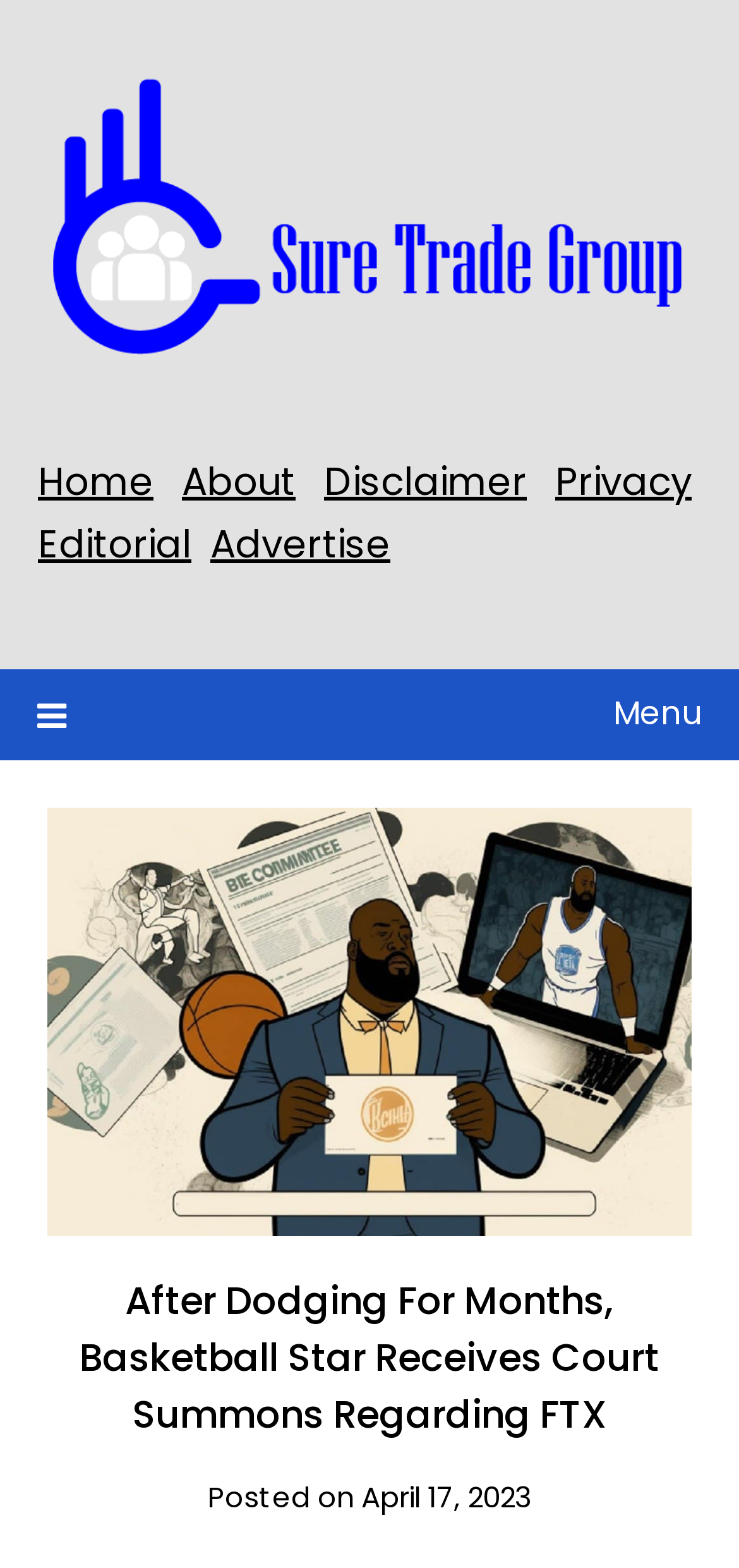Determine the bounding box coordinates in the format (top-left x, top-left y, bottom-right x, bottom-right y). Ensure all values are floating point numbers between 0 and 1. Identify the bounding box of the UI element described by: Home

[0.051, 0.29, 0.208, 0.324]